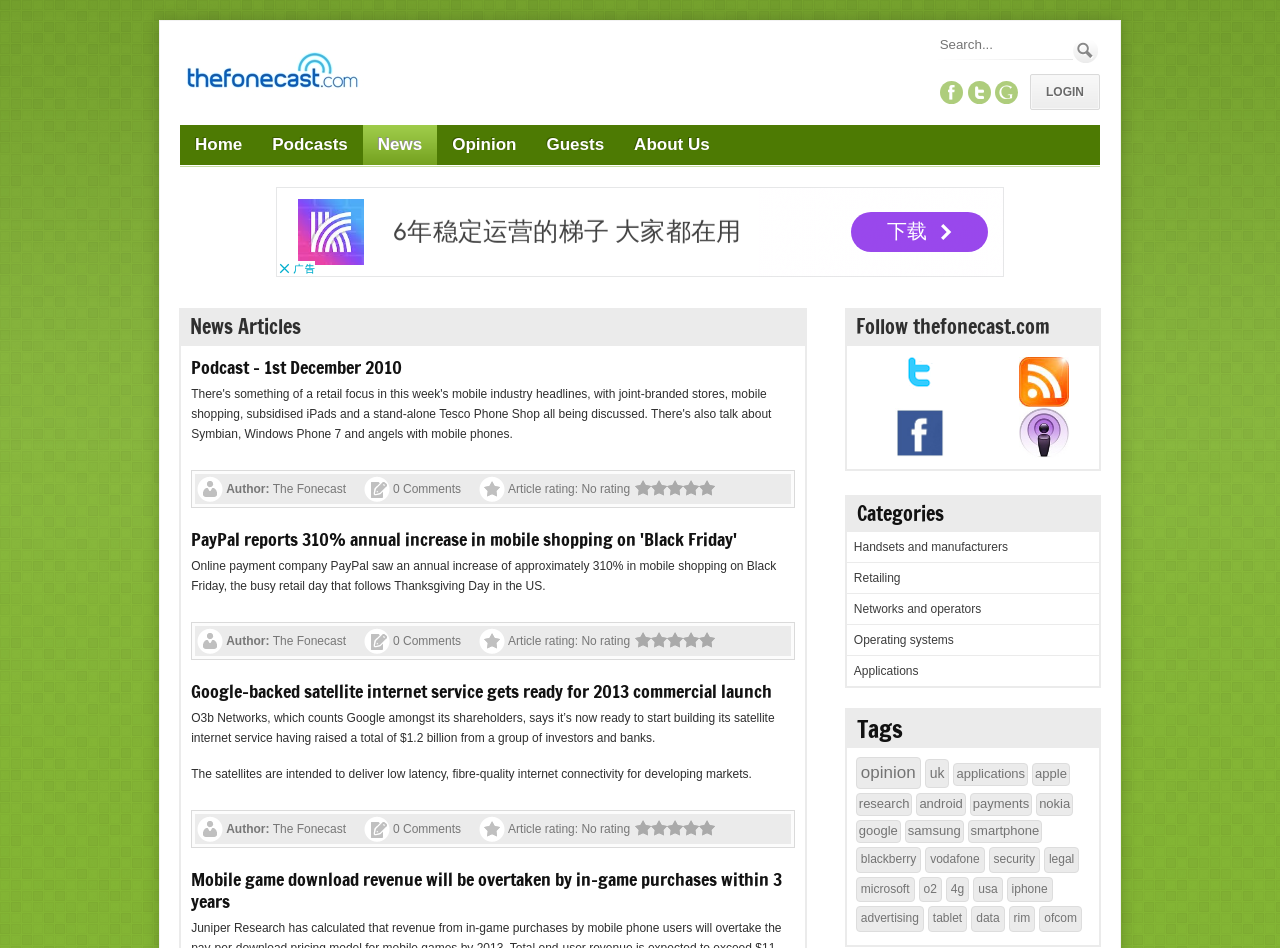Describe the webpage meticulously, covering all significant aspects.

The webpage is a news website focused on the UK mobile phone industry. At the top, there is a logo and a search bar with a "Clear search text" and "Search" button. To the right of the search bar, there are links to "LOGIN" and social media platforms like Facebook, Twitter, and Google. 

Below the search bar, there is a navigation menu with links to "Home", "Podcasts", "News", "Opinion", "Guests", and "About Us". 

The main content of the webpage is divided into two sections. On the left, there are news articles with headings, summaries, and links to read more. Each article has information about the author and the number of comments, as well as an article rating. There are three news articles visible on the page, with topics including mobile shopping, satellite internet services, and mobile game downloads.

On the right, there are several sections. The first section is titled "Follow thefonecast.com" and contains links to Twitter, RSS podcast feed, Facebook, and iTunes. Below this, there are sections for "Categories" and "Tags", which contain links to various topics related to the mobile phone industry.

At the bottom of the page, there is an advertisement iframe.